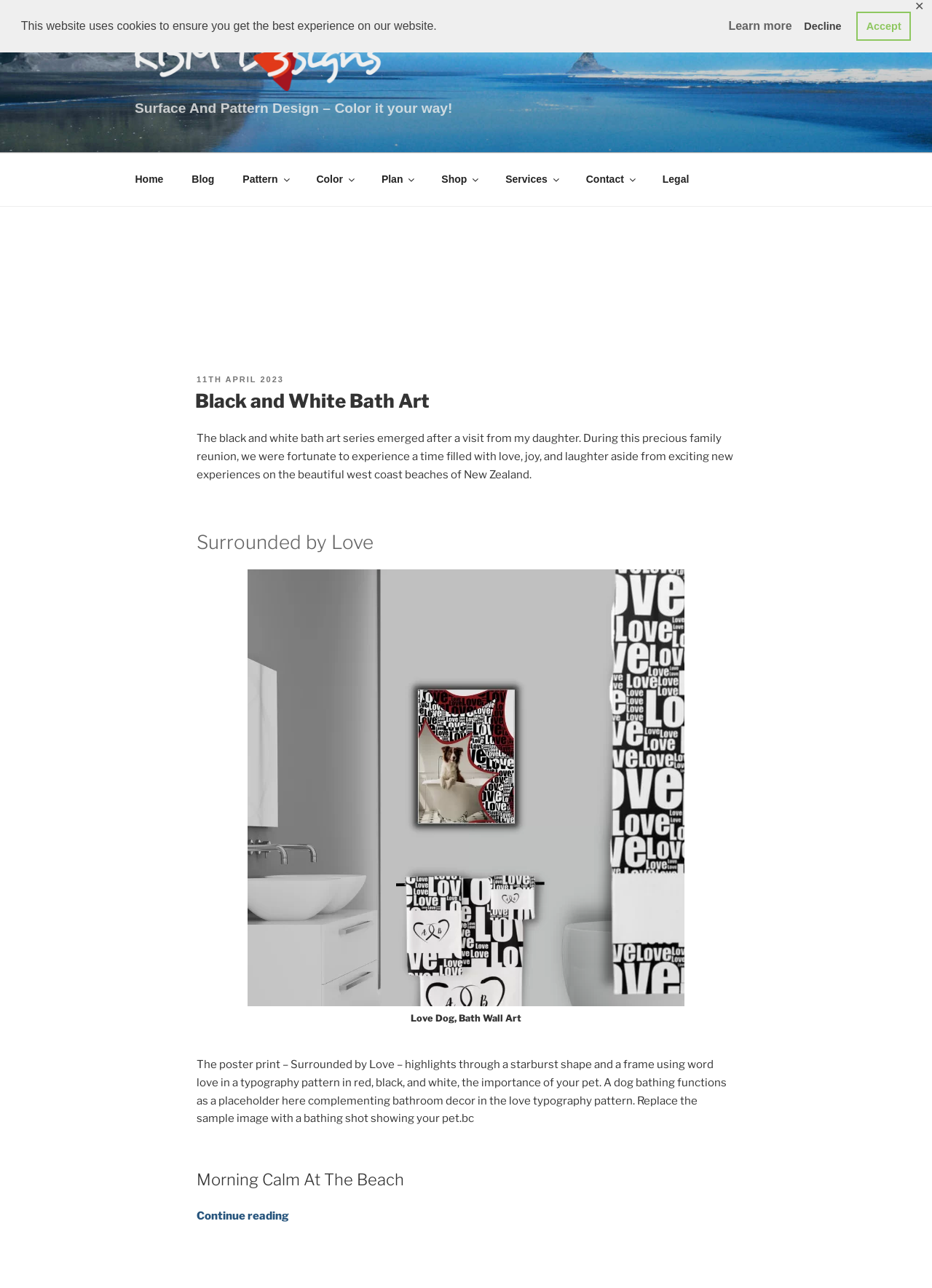Pinpoint the bounding box coordinates of the clickable area necessary to execute the following instruction: "Contact Gail Shannon". The coordinates should be given as four float numbers between 0 and 1, namely [left, top, right, bottom].

None